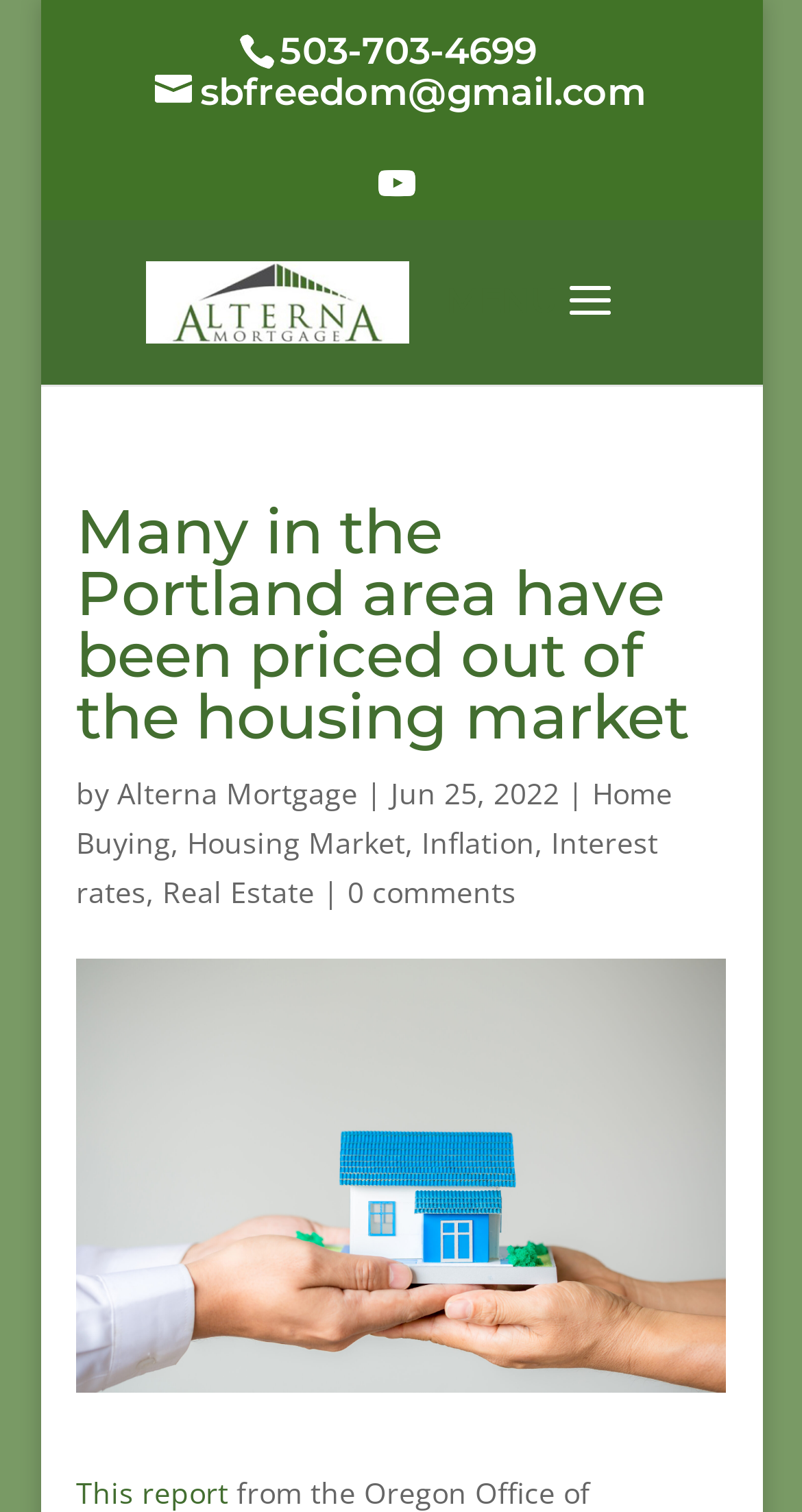Please determine the bounding box coordinates of the clickable area required to carry out the following instruction: "Watch YouTube video". The coordinates must be four float numbers between 0 and 1, represented as [left, top, right, bottom].

[0.472, 0.108, 0.513, 0.147]